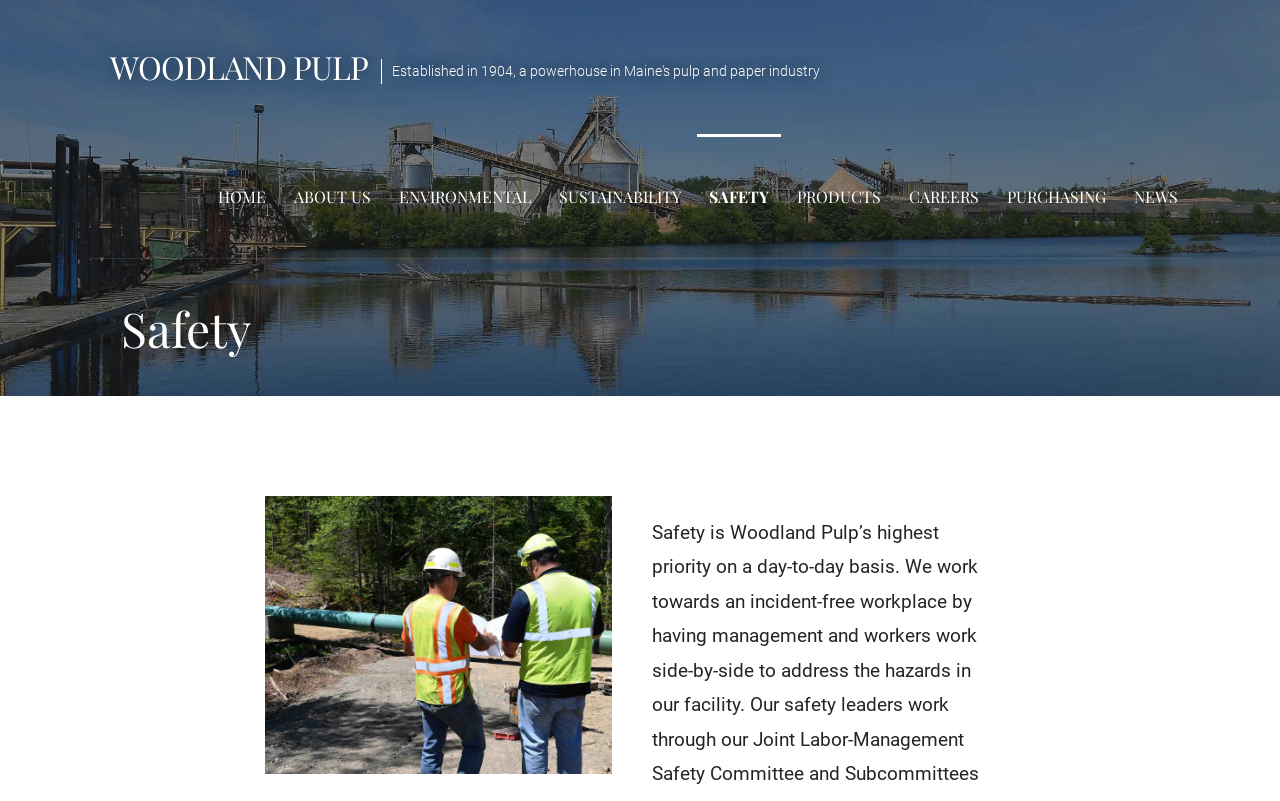Provide your answer in one word or a succinct phrase for the question: 
How many menu items are there?

9